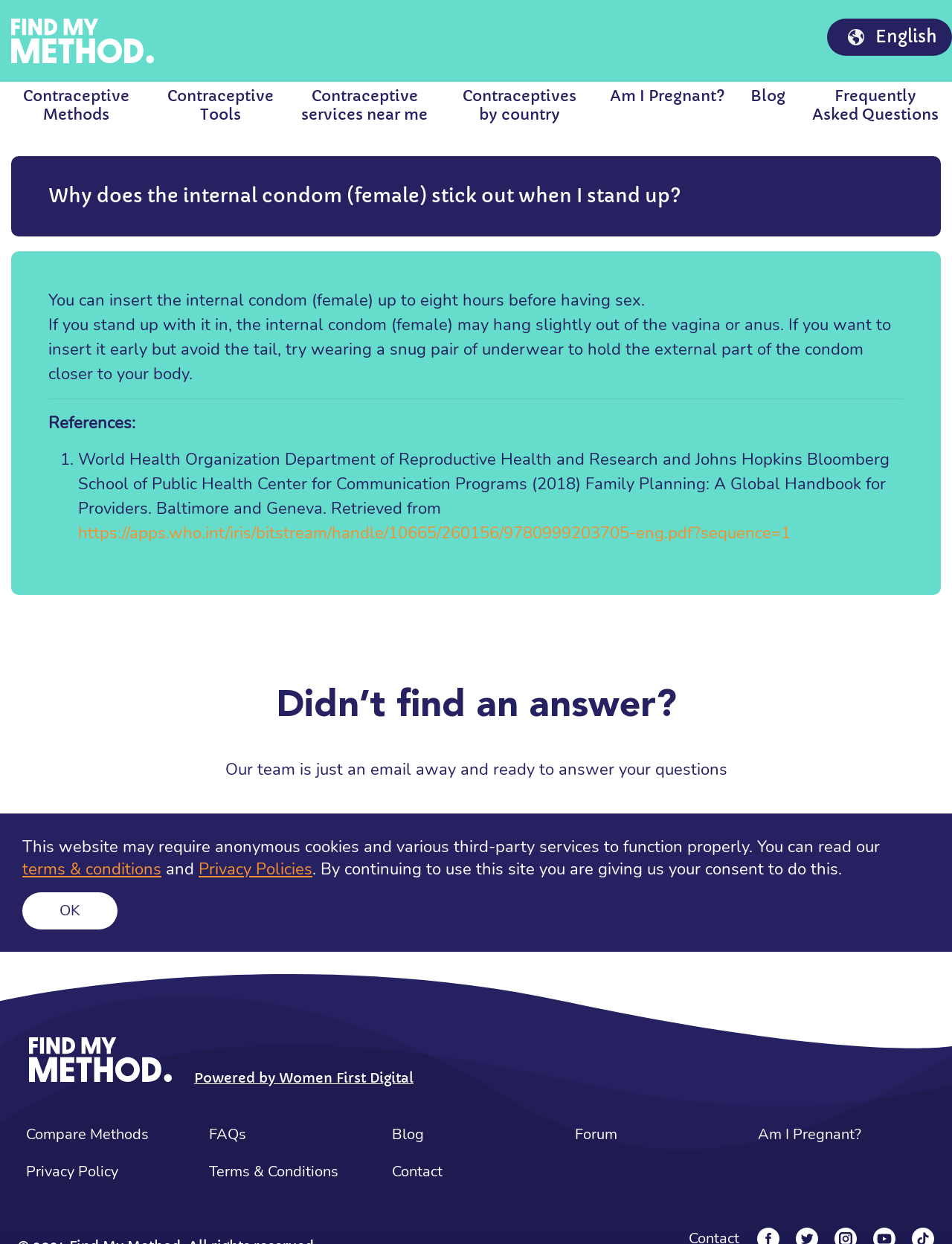What is the purpose of the 'Find My Method' link?
Refer to the image and give a detailed response to the question.

The 'Find My Method' link appears multiple times on the webpage, suggesting that it is a key feature of the website. It likely allows users to find a contraceptive method that suits their needs.